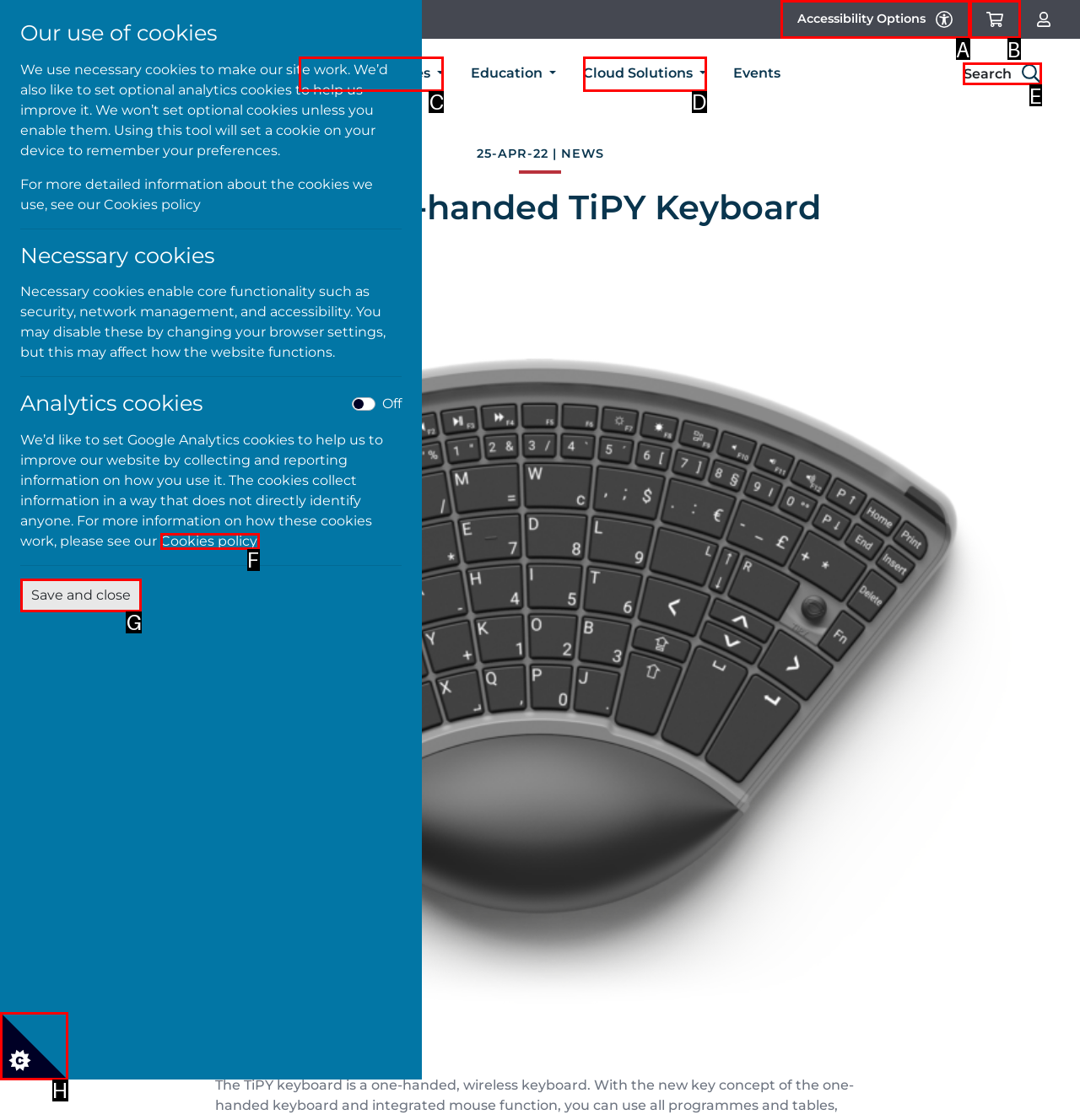Which option should be clicked to execute the following task: Click the 'Save and close' button? Respond with the letter of the selected option.

G